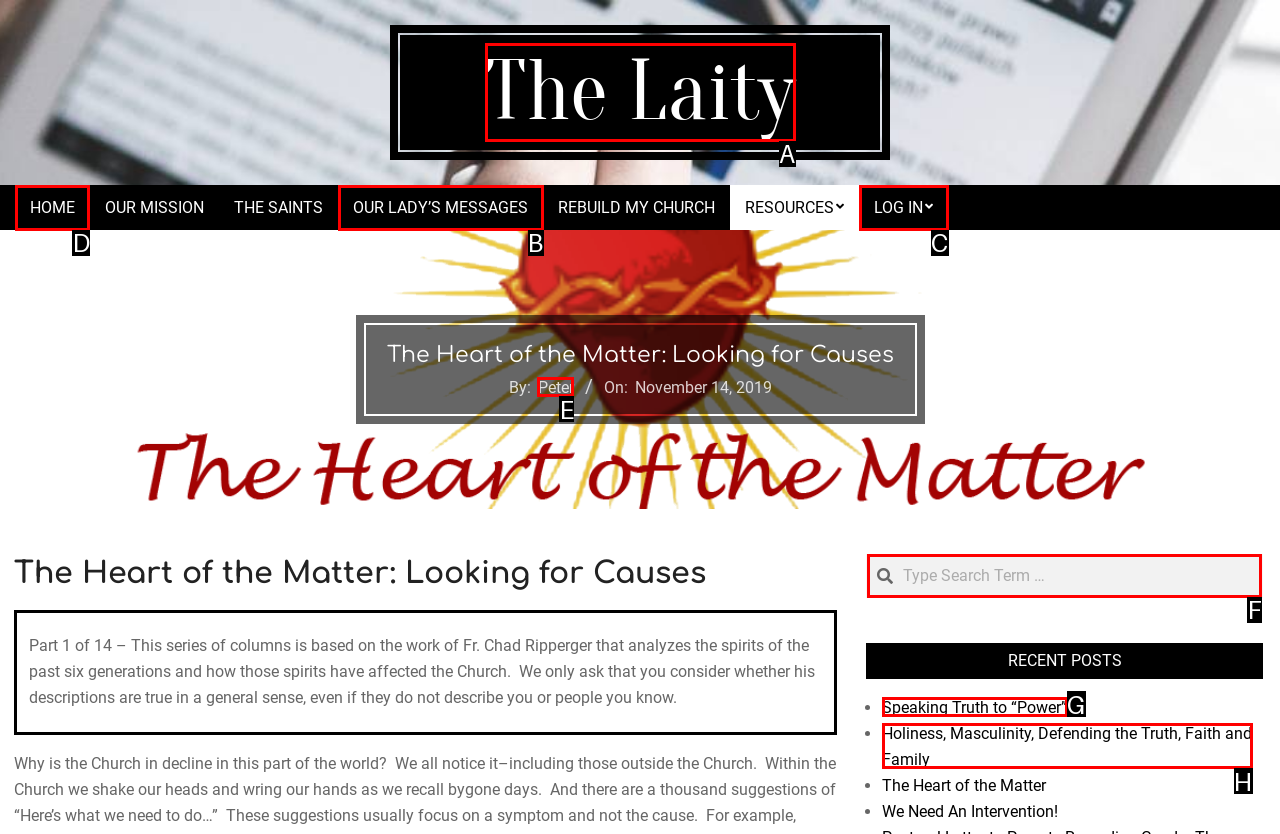For the task "Click on the HOME link", which option's letter should you click? Answer with the letter only.

D